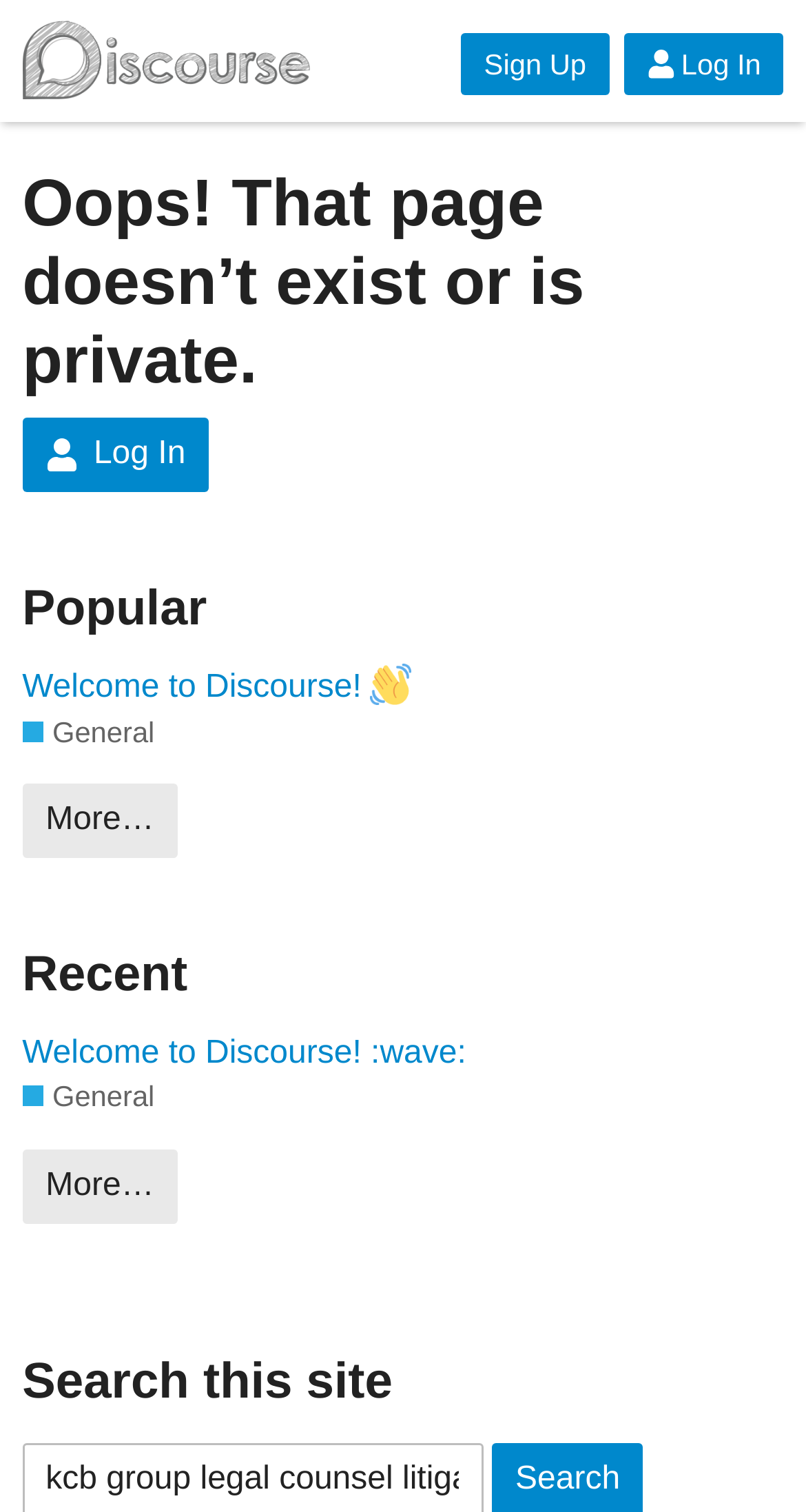Please pinpoint the bounding box coordinates for the region I should click to adhere to this instruction: "View popular topics".

[0.027, 0.38, 0.921, 0.426]